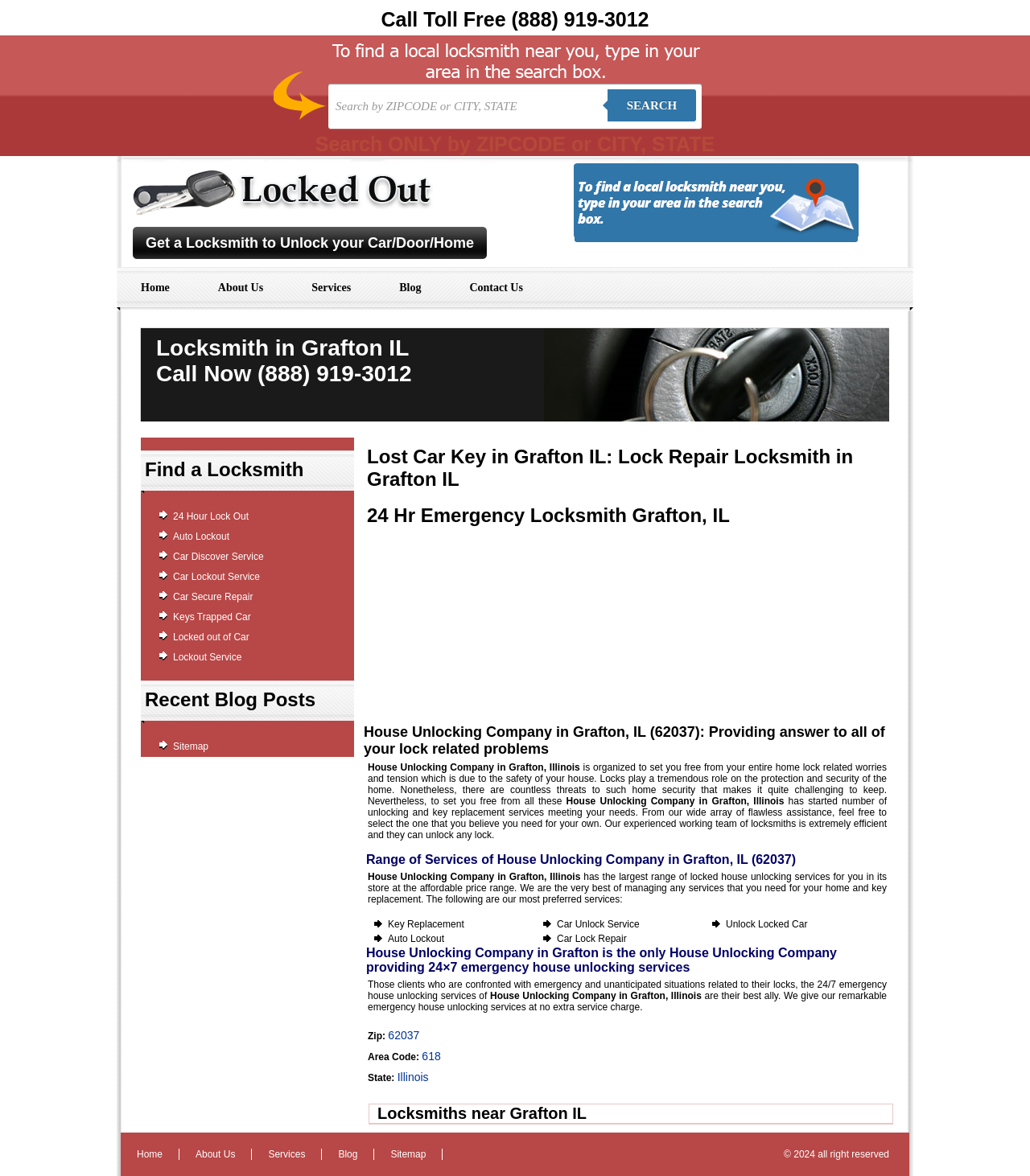Please provide a short answer using a single word or phrase for the question:
What is the state of Grafton, IL?

Illinois